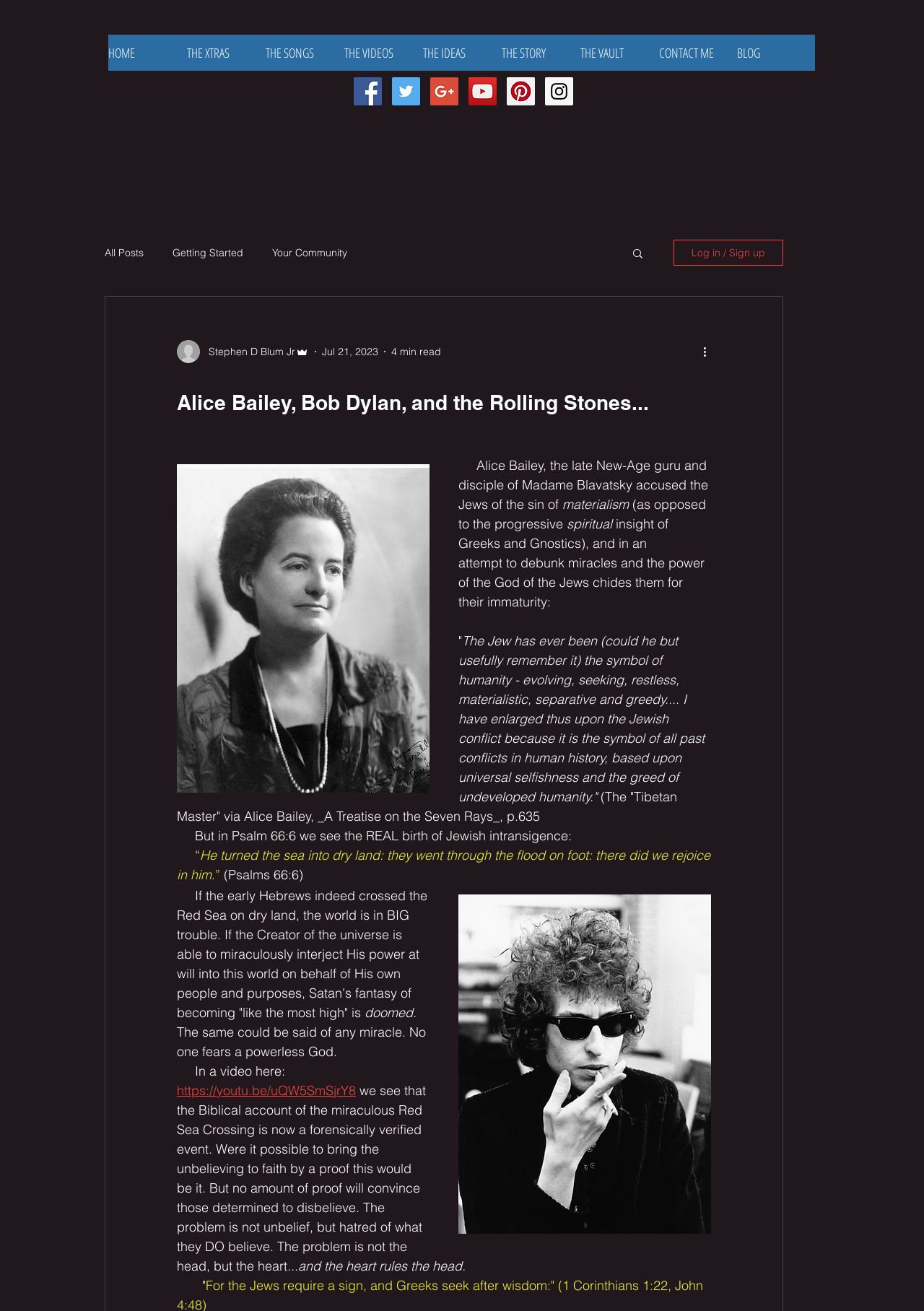Please respond in a single word or phrase: 
What is the name of the social media platform with an icon of a bird?

Twitter